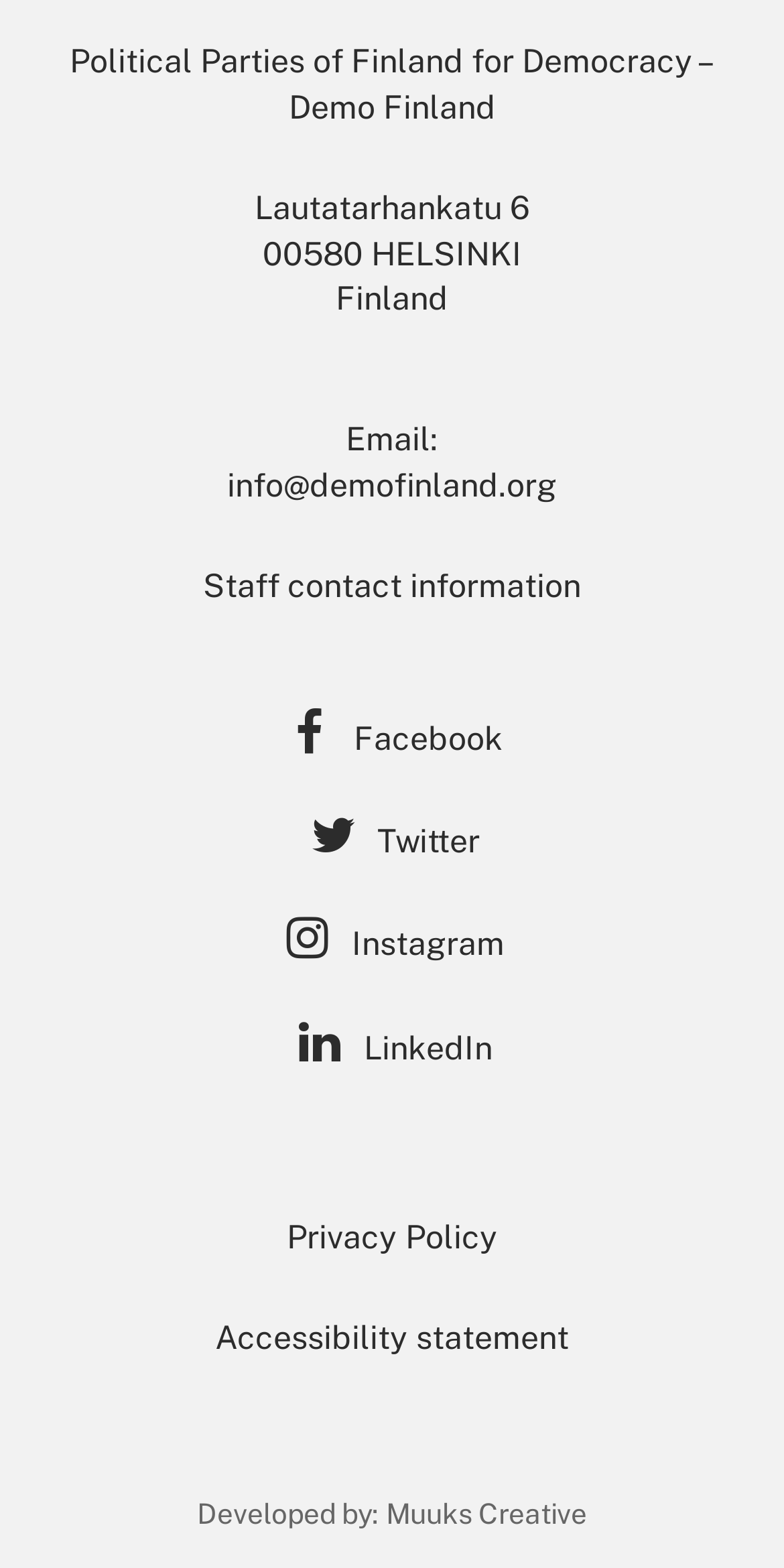Please determine the bounding box coordinates of the element to click in order to execute the following instruction: "Learn more about Muuks Creative". The coordinates should be four float numbers between 0 and 1, specified as [left, top, right, bottom].

[0.492, 0.955, 0.749, 0.975]